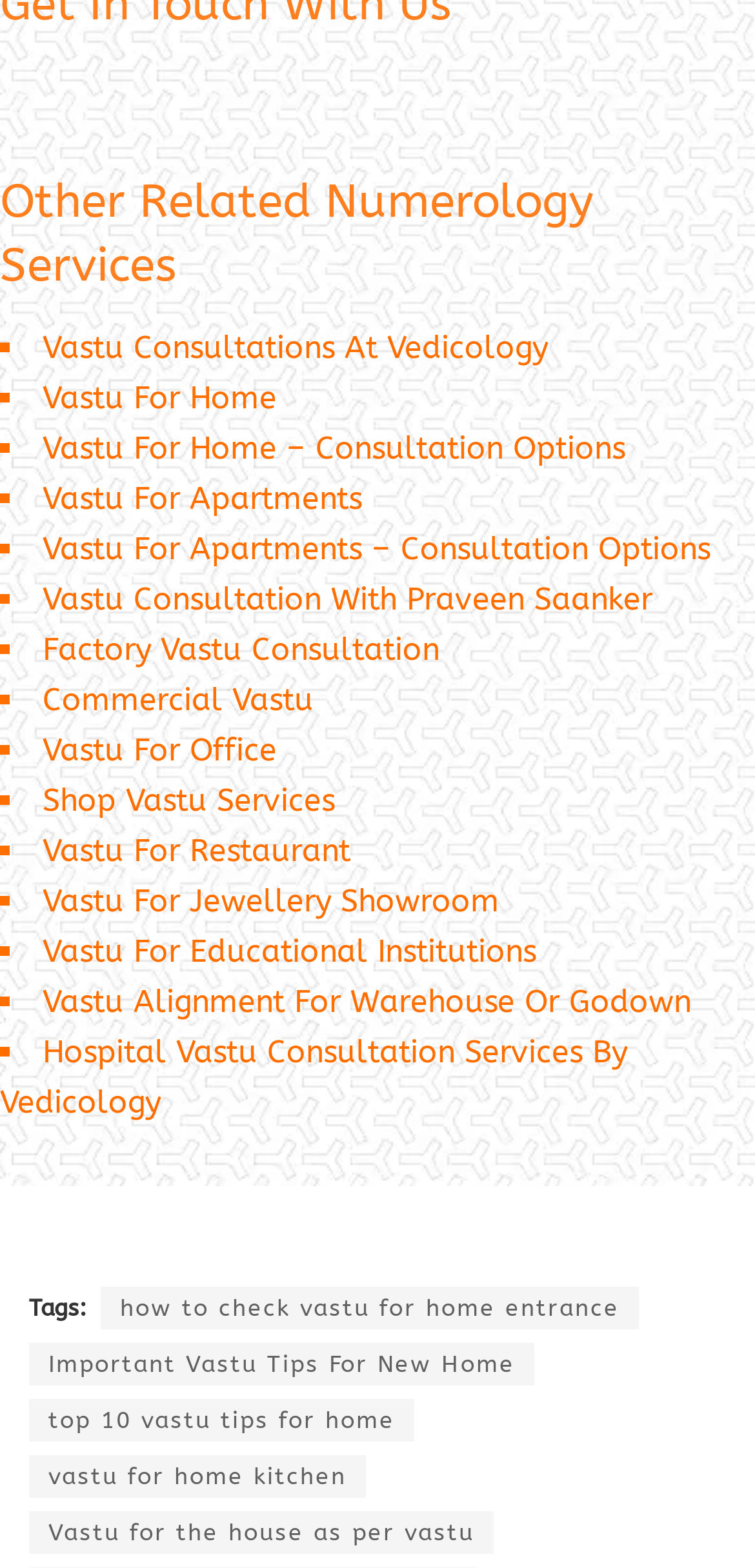Please specify the bounding box coordinates of the region to click in order to perform the following instruction: "Read about Hospital Vastu Consultation Services By Vedicology".

[0.0, 0.659, 0.831, 0.714]